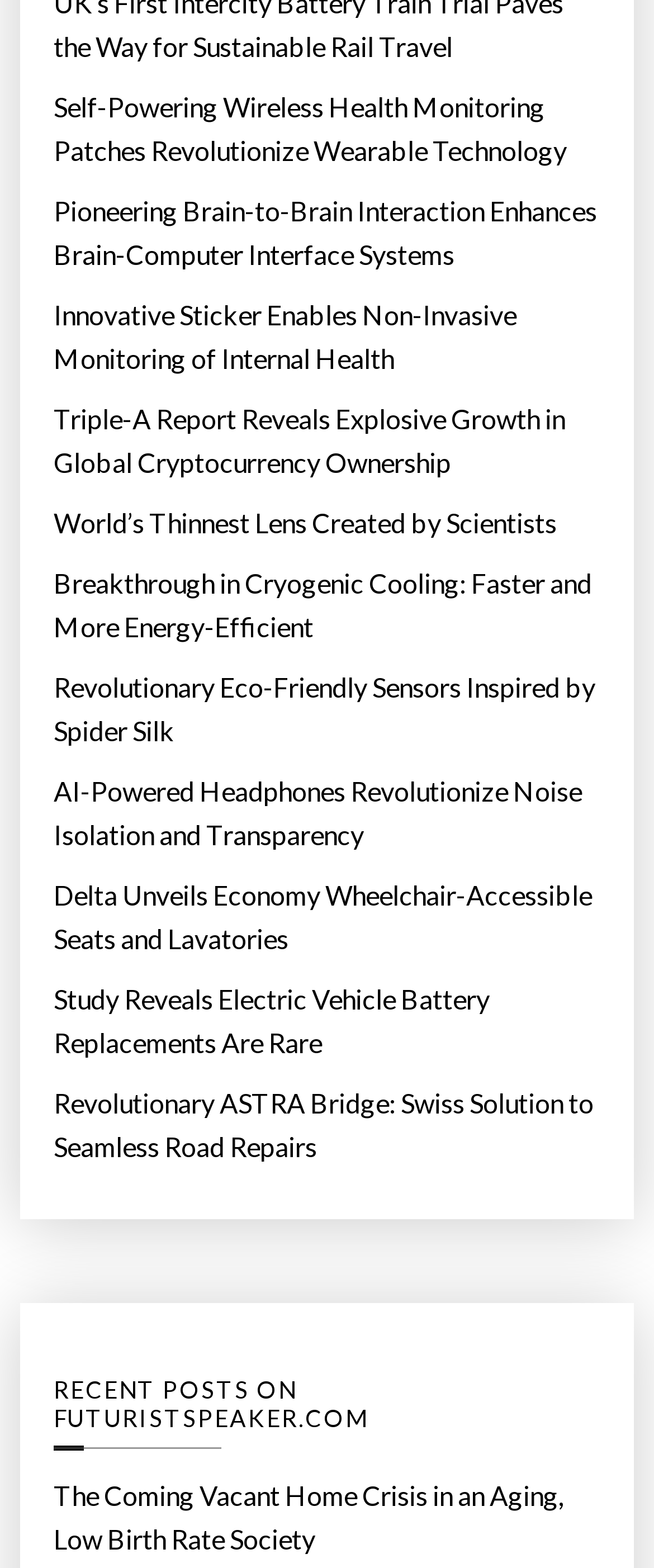How many links are there above the 'RSS RECENT POSTS ON FUTURISTSPEAKER.COM' heading?
Using the image as a reference, deliver a detailed and thorough answer to the question.

By counting the links above the 'RSS RECENT POSTS ON FUTURISTSPEAKER.COM' heading, I found 9 links, starting from 'Self-Powering Wireless Health Monitoring Patches Revolutionize Wearable Technology' to 'Revolutionary ASTRA Bridge: Swiss Solution to Seamless Road Repairs'.